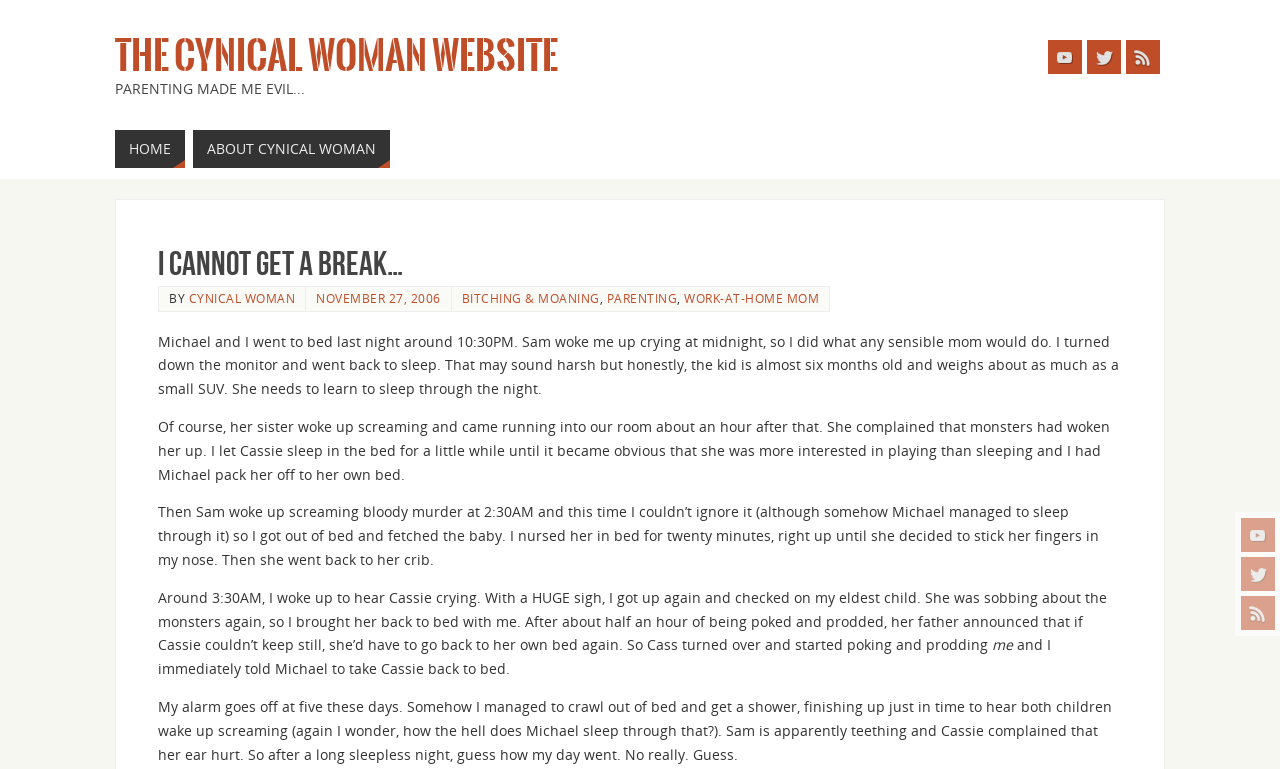Show the bounding box coordinates for the HTML element as described: "November 27, 2006".

[0.247, 0.377, 0.344, 0.398]